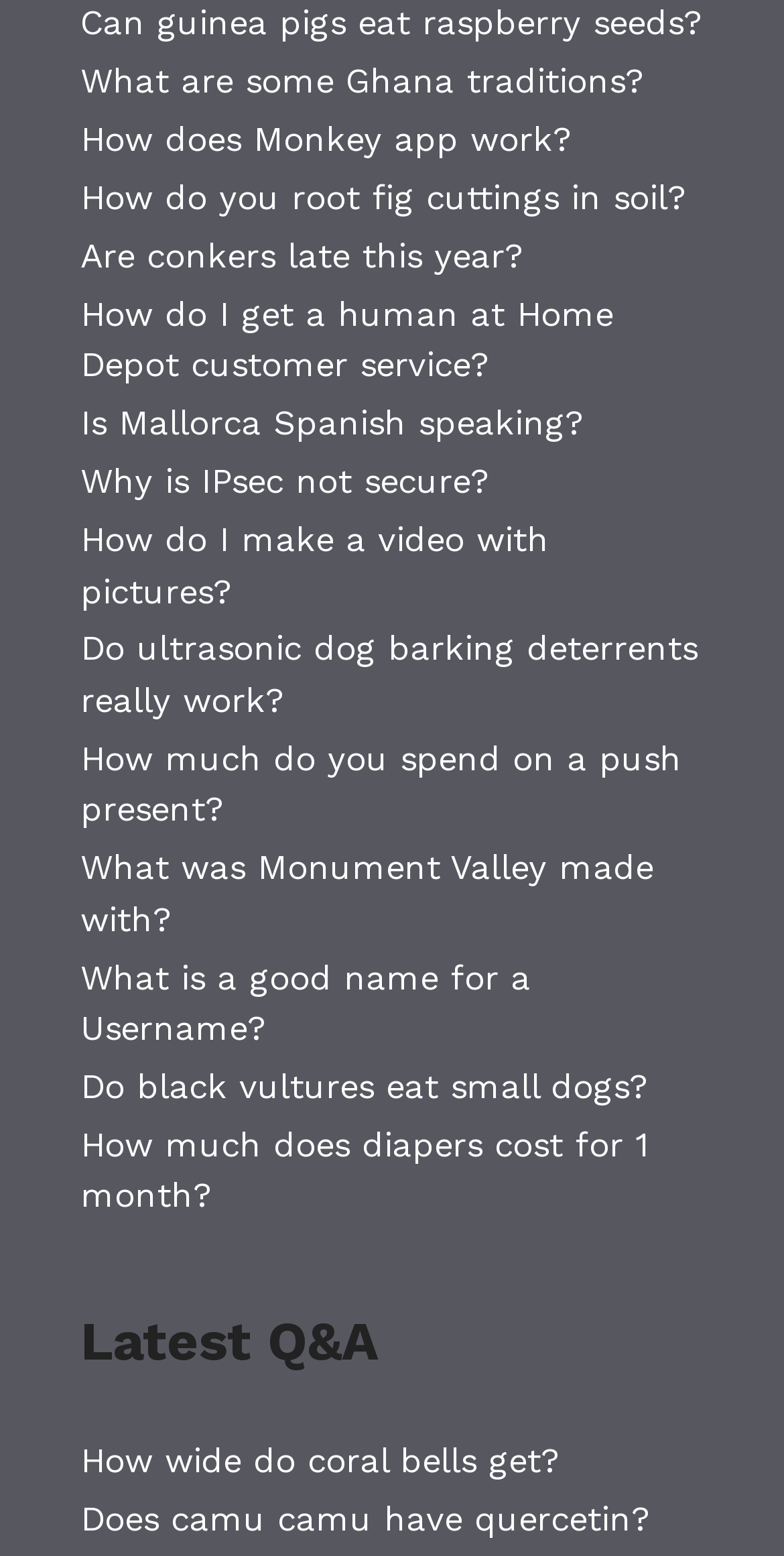Is there a section for latest Q&A on this webpage?
Look at the image and respond with a single word or a short phrase.

Yes